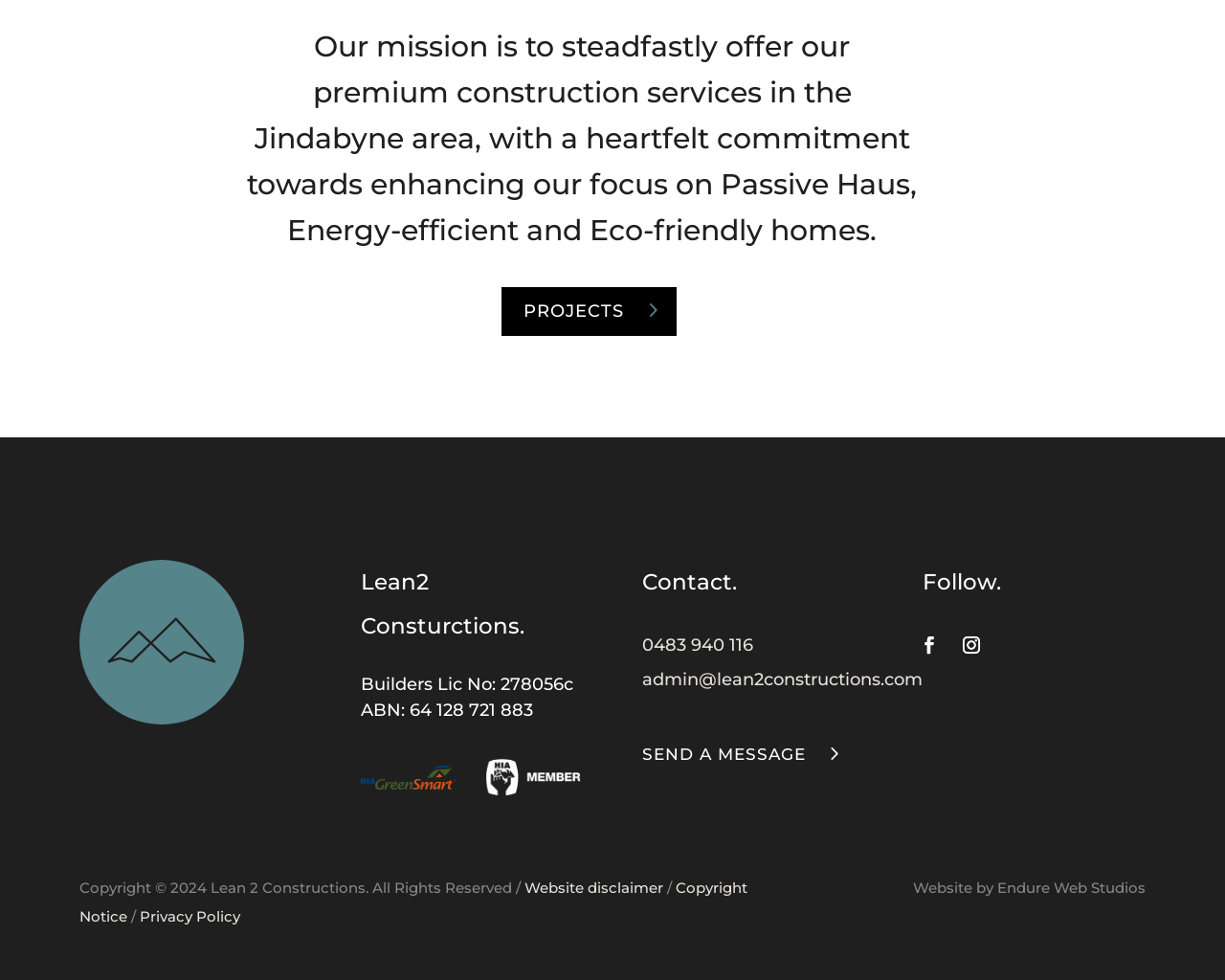Please mark the clickable region by giving the bounding box coordinates needed to complete this instruction: "Check website disclaimer".

[0.428, 0.896, 0.542, 0.915]